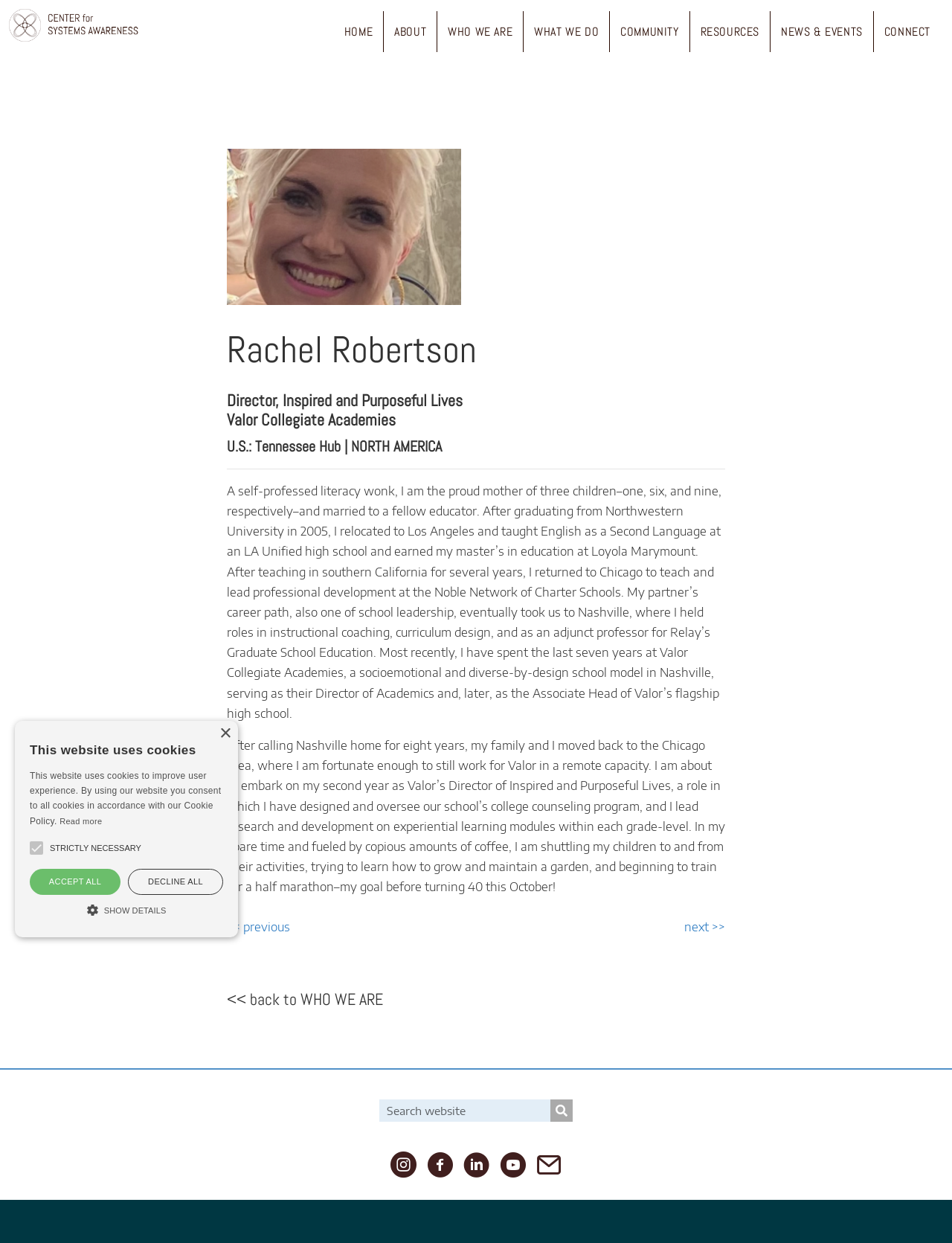Determine the bounding box coordinates for the UI element with the following description: "NEWS & EVENTS". The coordinates should be four float numbers between 0 and 1, represented as [left, top, right, bottom].

[0.809, 0.009, 0.917, 0.042]